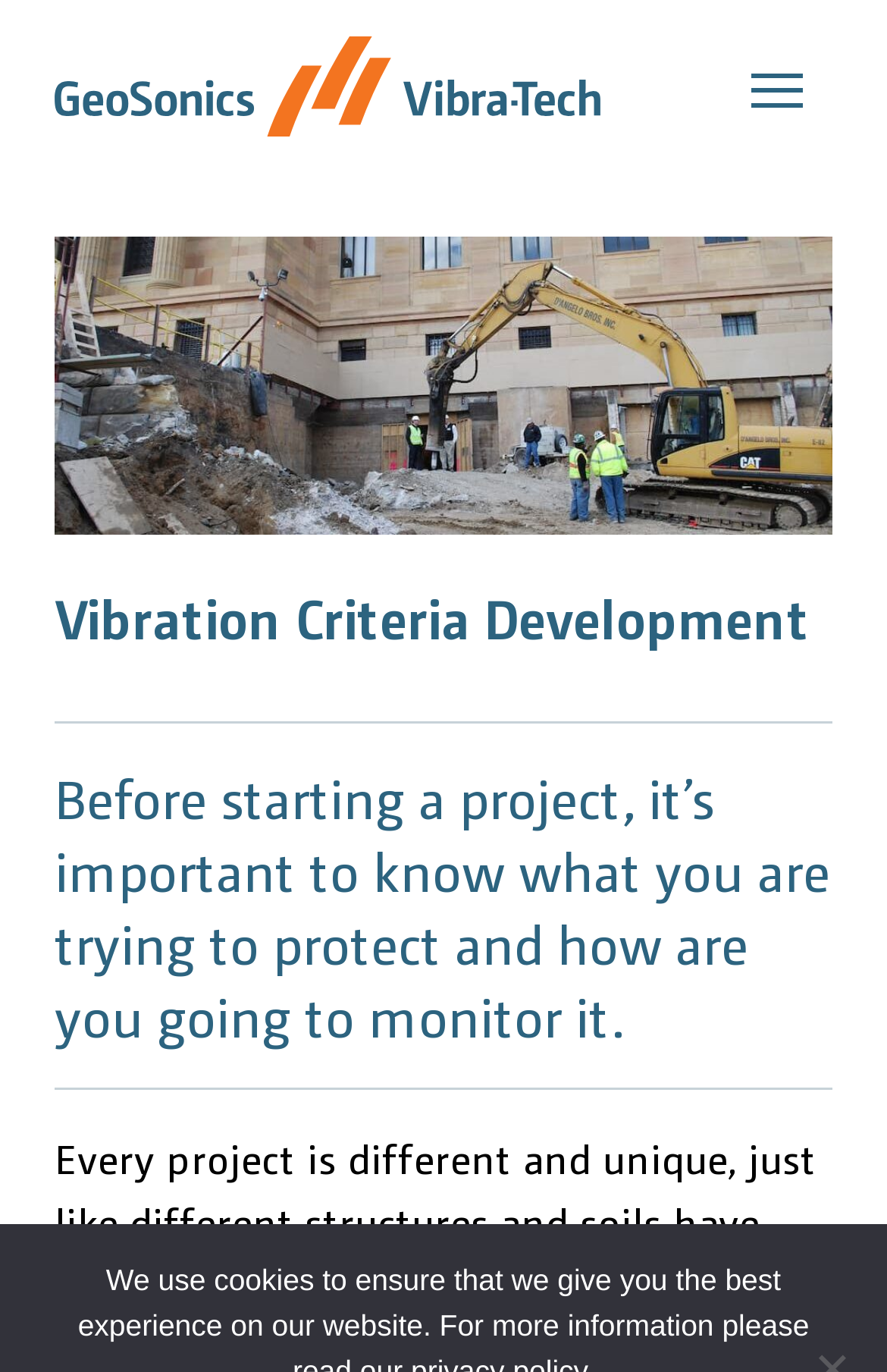What is the main heading displayed on the webpage? Please provide the text.

Vibration Criteria Development